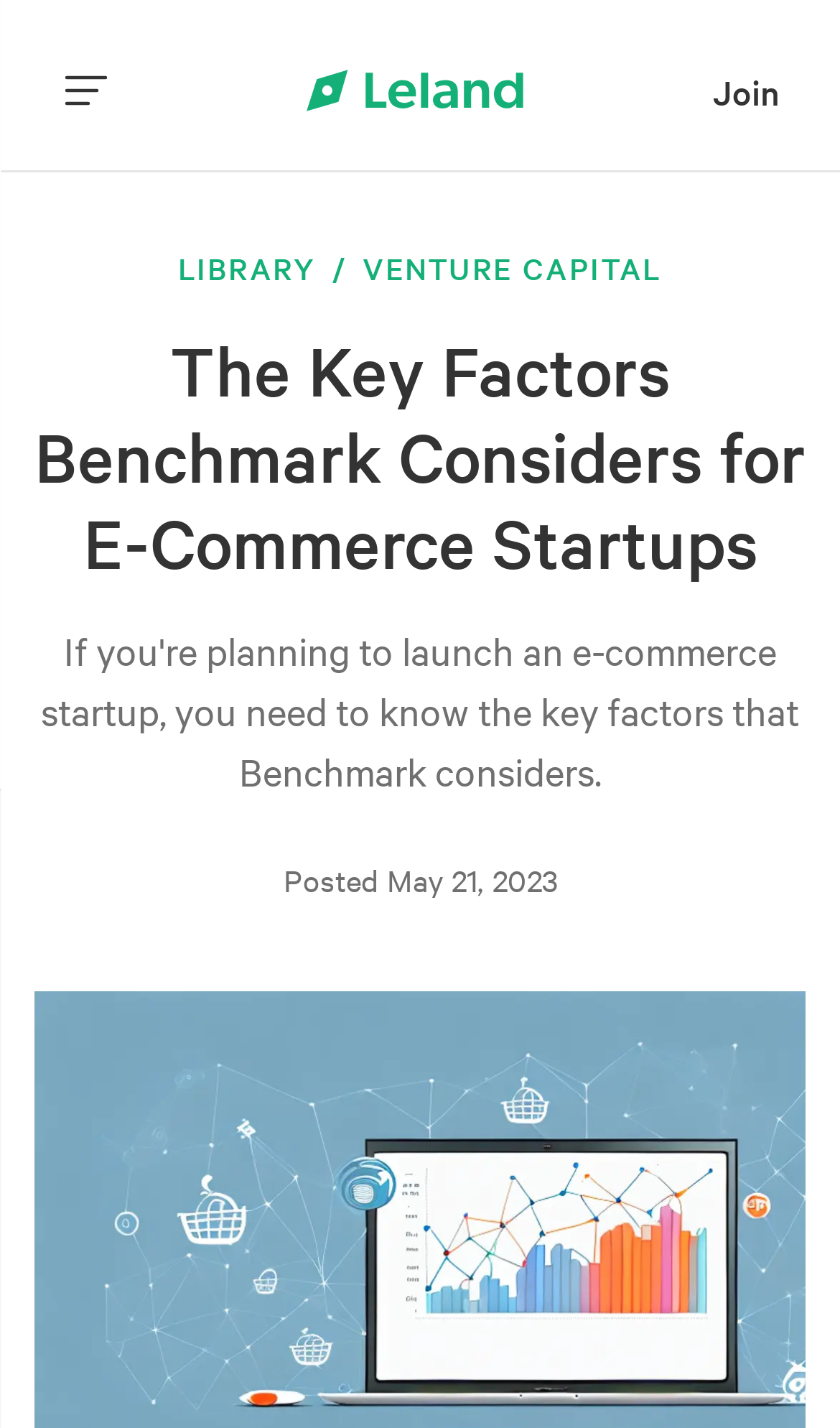Provide the bounding box coordinates for the UI element that is described as: "Join".

[0.818, 0.024, 0.959, 0.103]